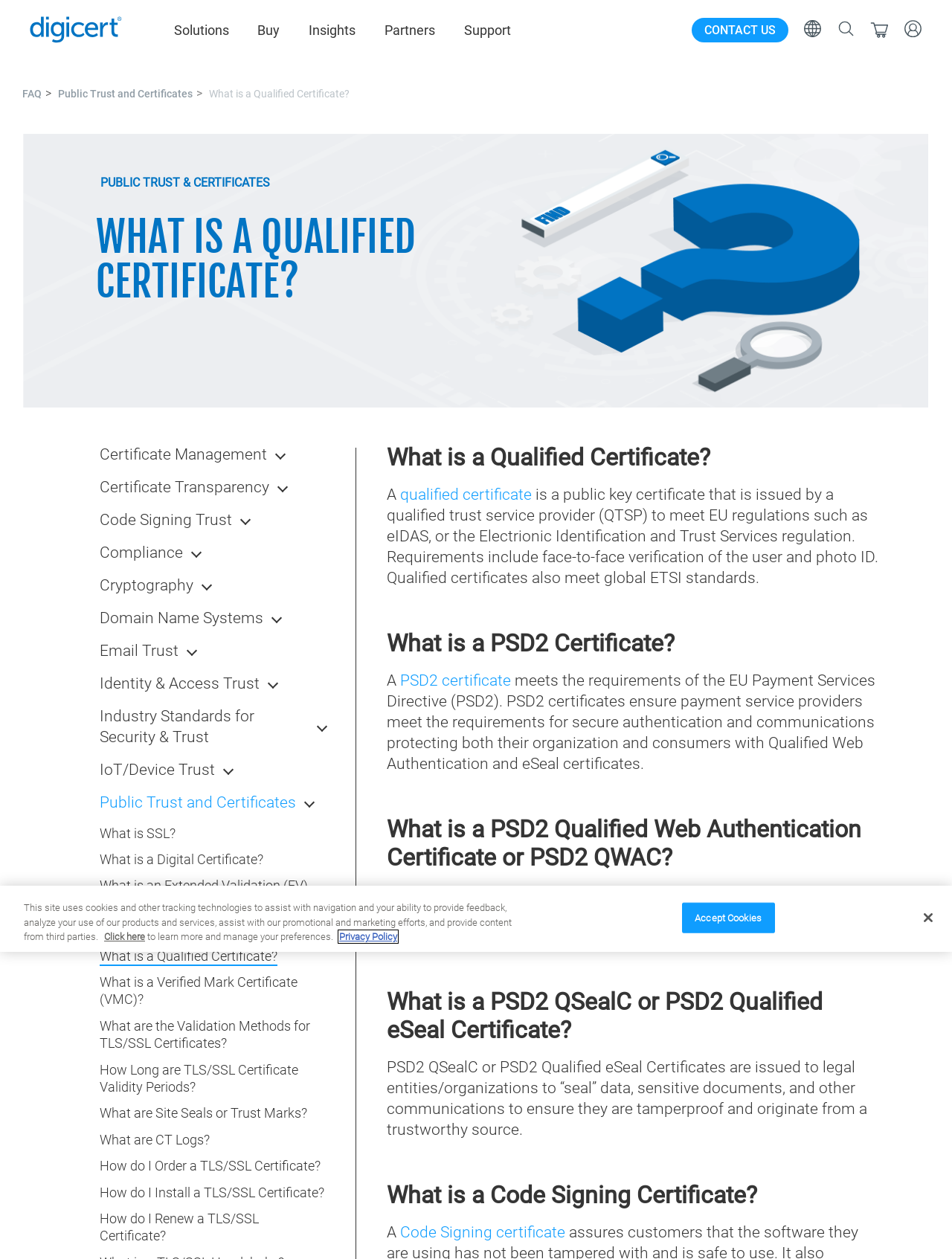Determine the bounding box coordinates of the target area to click to execute the following instruction: "Read about What is a Qualified Certificate?."

[0.105, 0.752, 0.292, 0.767]